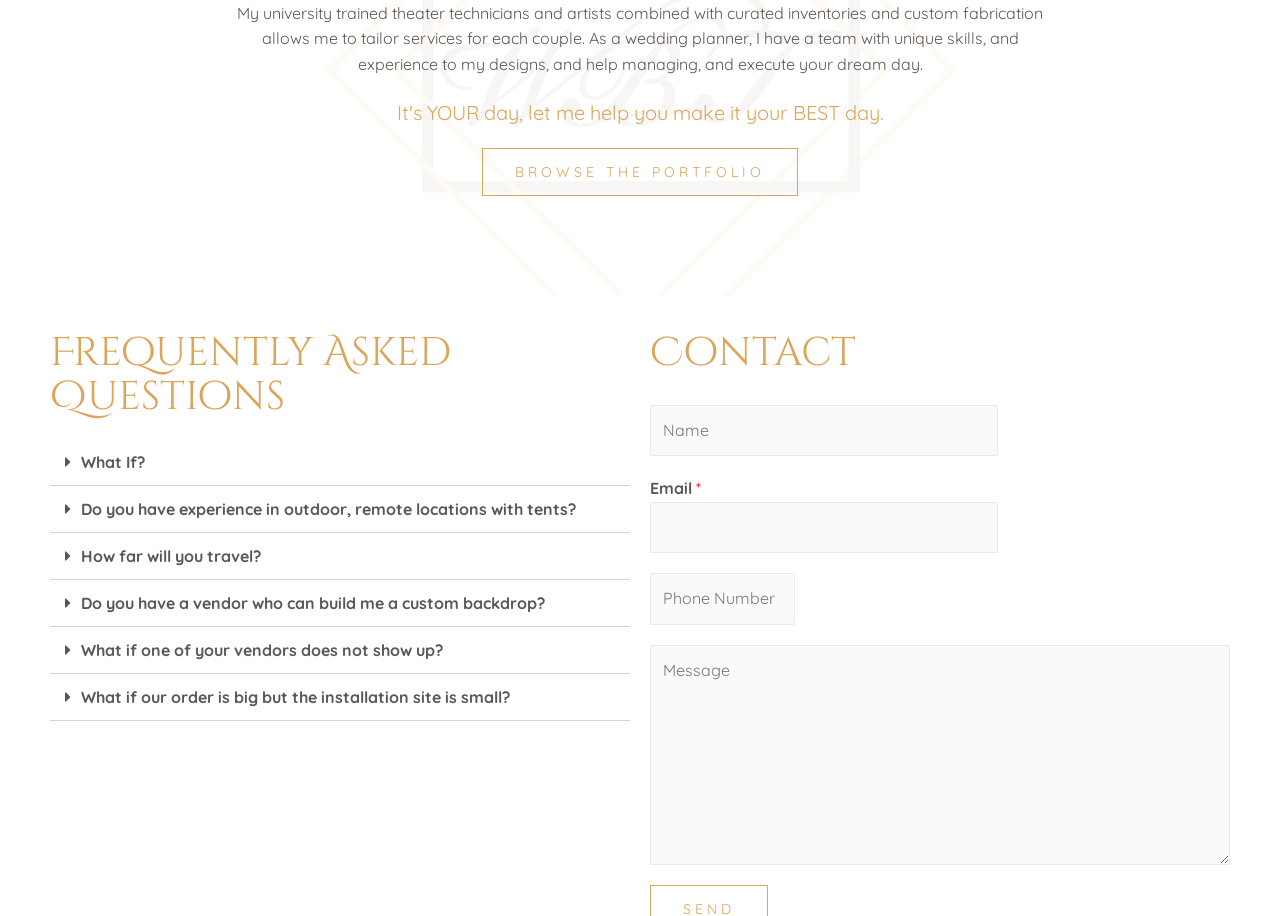Please identify the bounding box coordinates of the clickable area that will allow you to execute the instruction: "Browse the portfolio".

[0.377, 0.161, 0.623, 0.214]